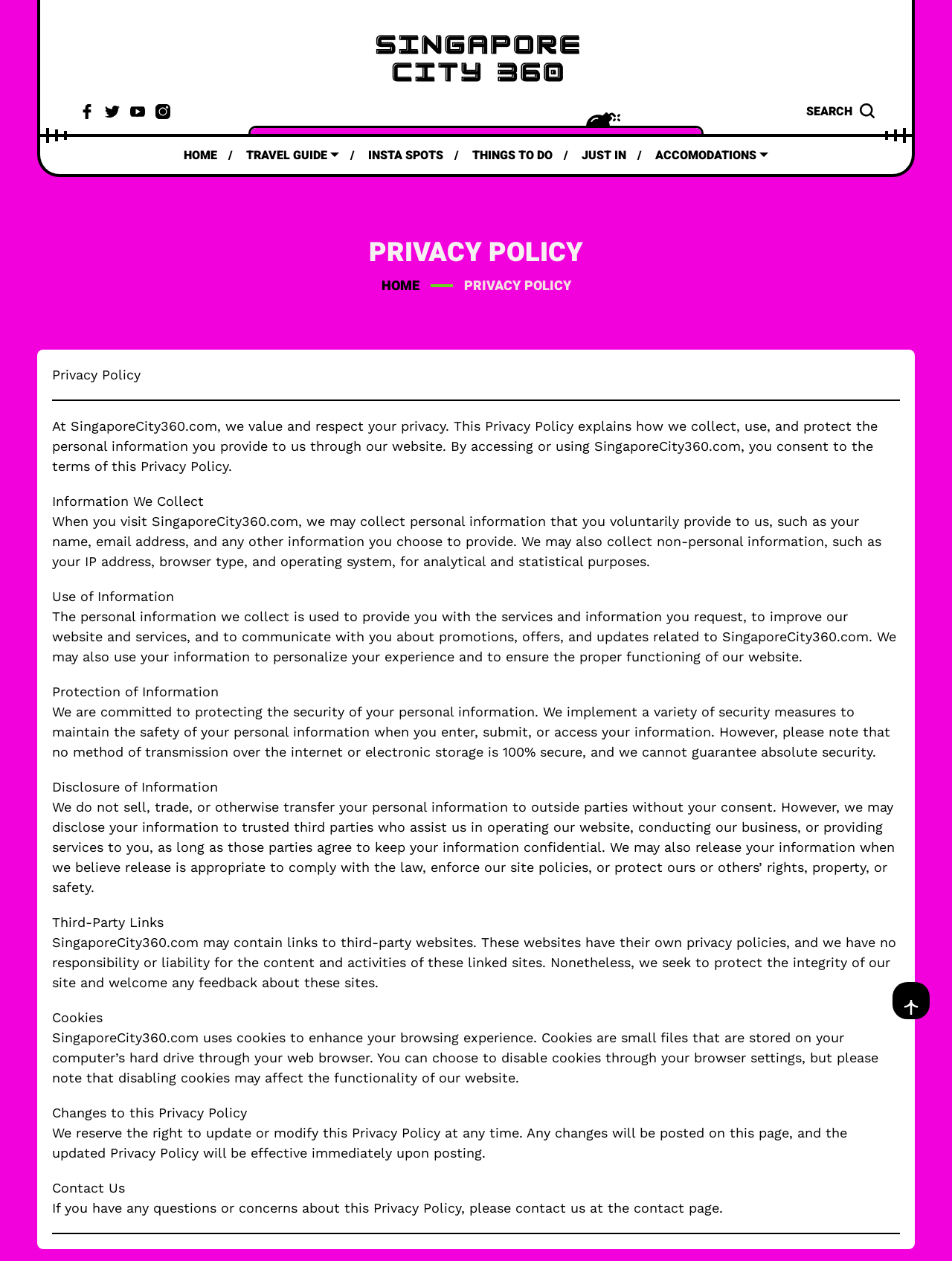Please identify the bounding box coordinates of the area that needs to be clicked to fulfill the following instruction: "Check the PRIVACY POLICY."

[0.039, 0.188, 0.961, 0.214]